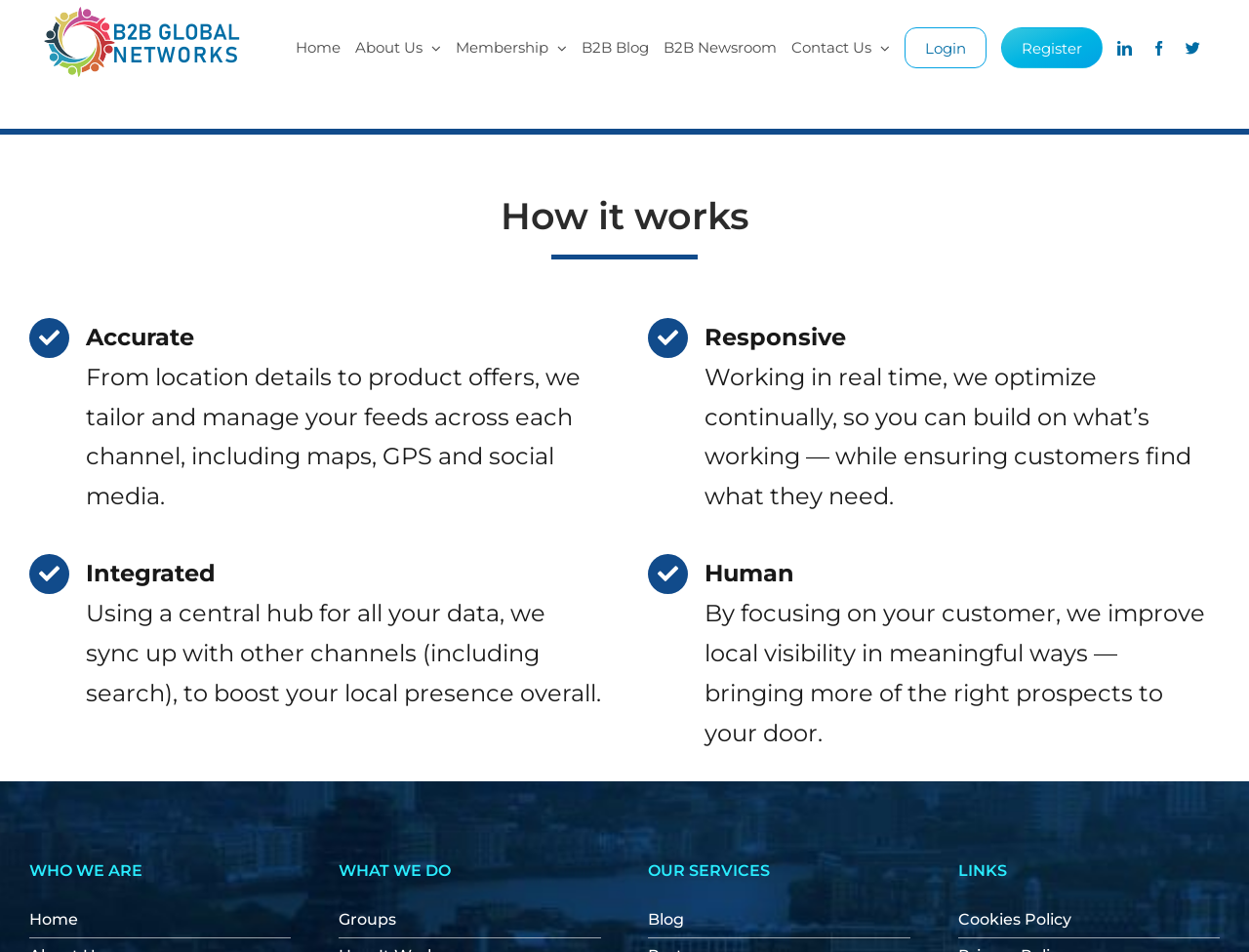By analyzing the image, answer the following question with a detailed response: What is the name of the company?

The company name can be found in the top-left corner of the webpage, where the logo is located. The logo is a link with the text 'B2B Global Networks Logo'.